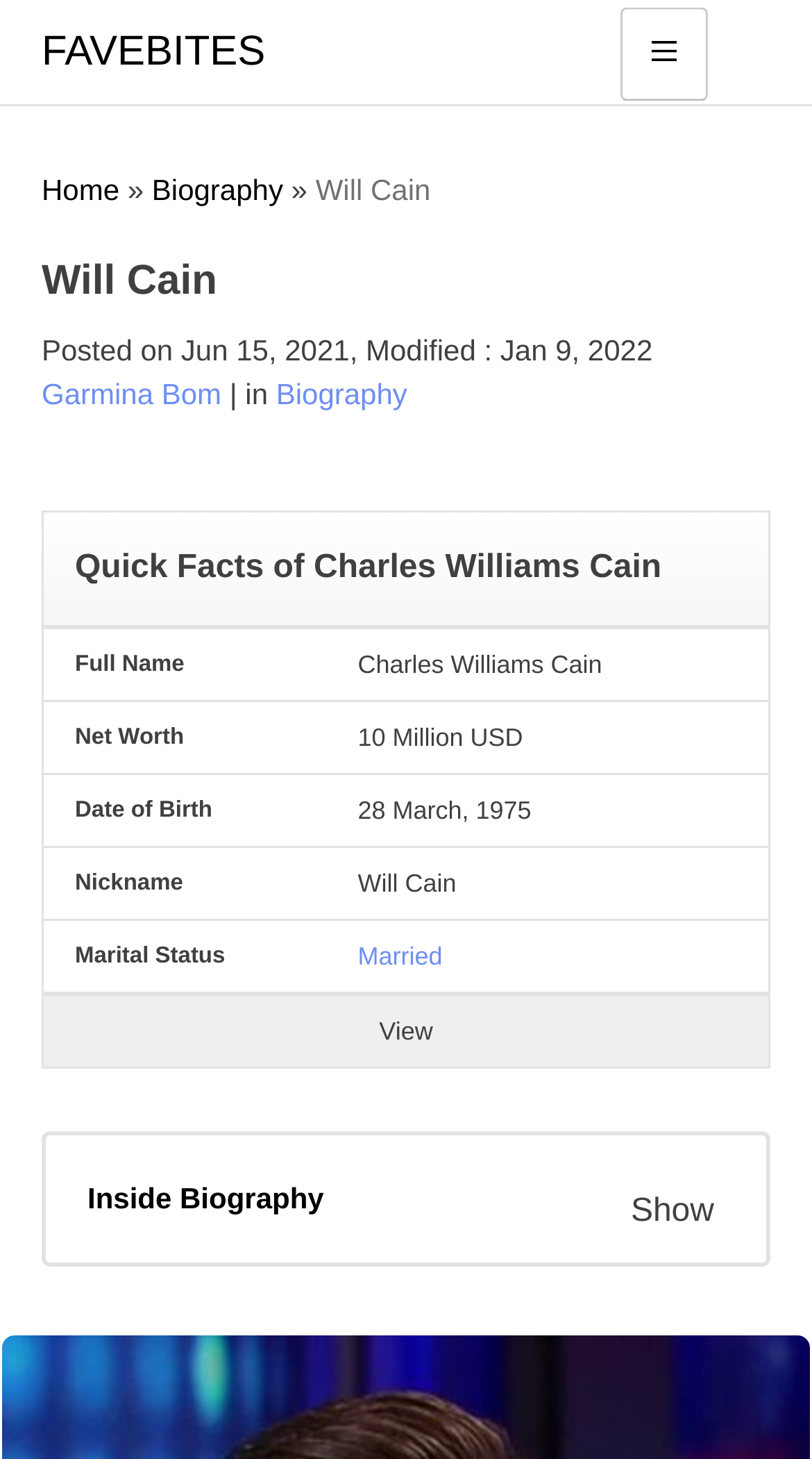Please find and report the bounding box coordinates of the element to click in order to perform the following action: "View Will Cain's quick facts". The coordinates should be expressed as four float numbers between 0 and 1, in the format [left, top, right, bottom].

[0.092, 0.377, 0.815, 0.401]